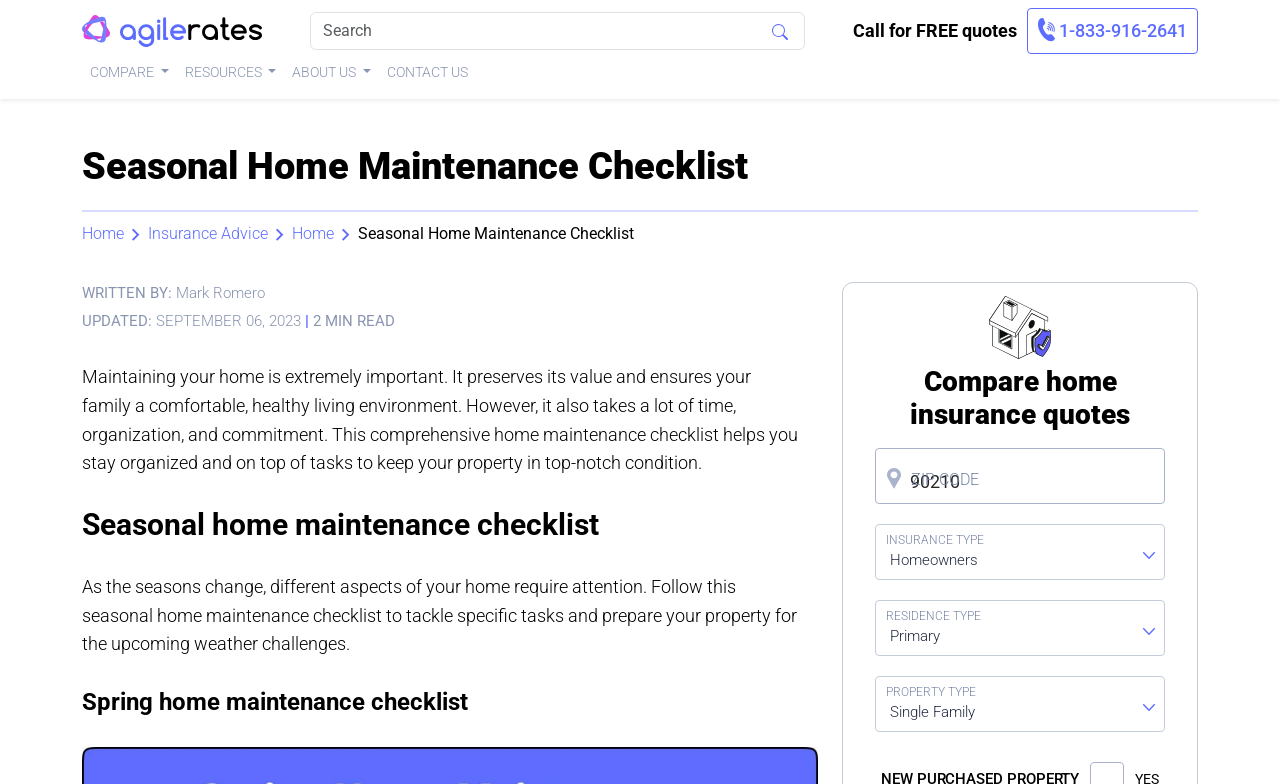Can you give a comprehensive explanation to the question given the content of the image?
What is the purpose of the search bar?

I found a search bar on the webpage, which is a textbox element with a 'Search' button next to it. The purpose of this search bar is to allow users to search for something on the website.